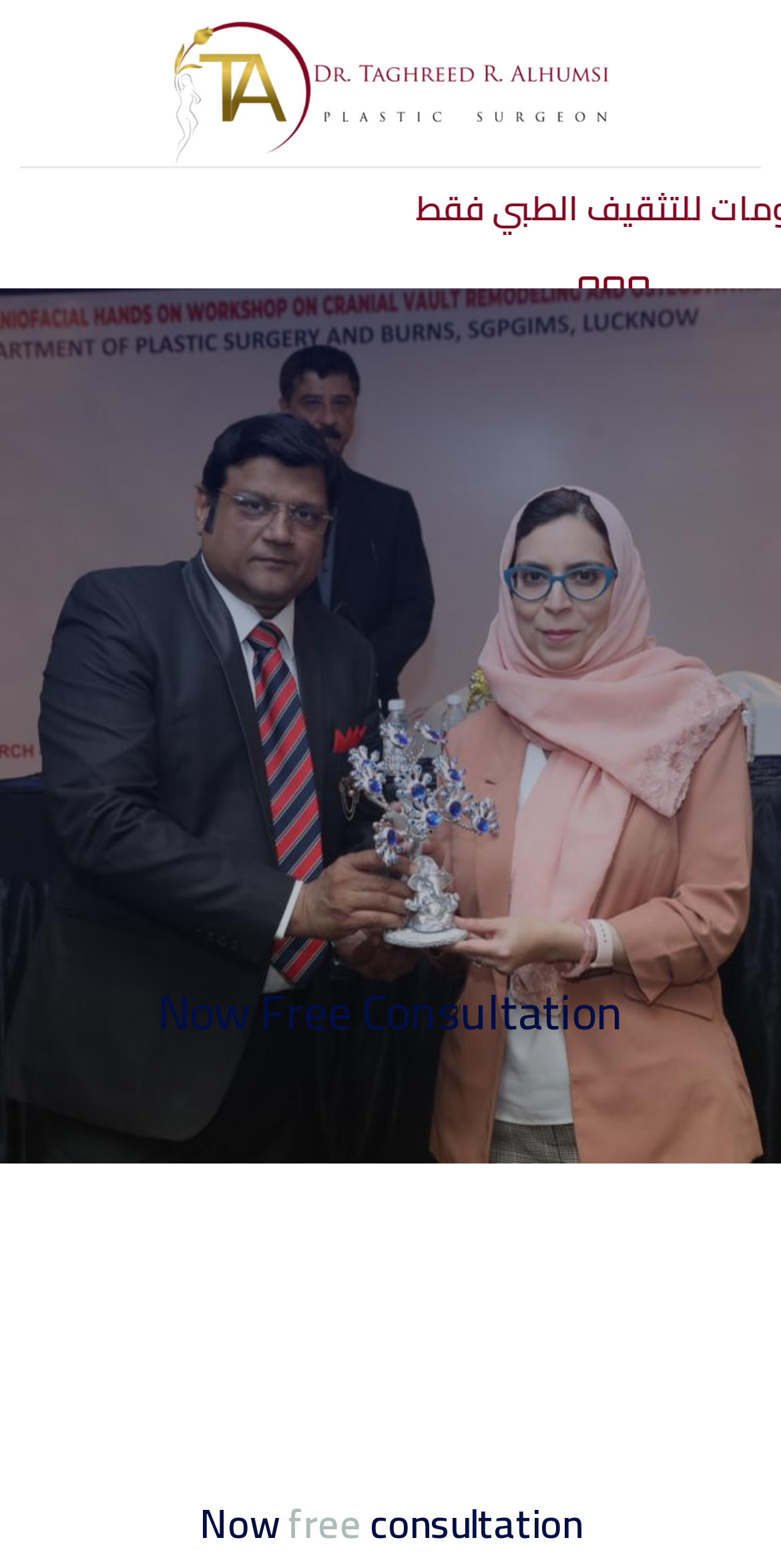Identify and extract the heading text of the webpage.

Now Free Consultation